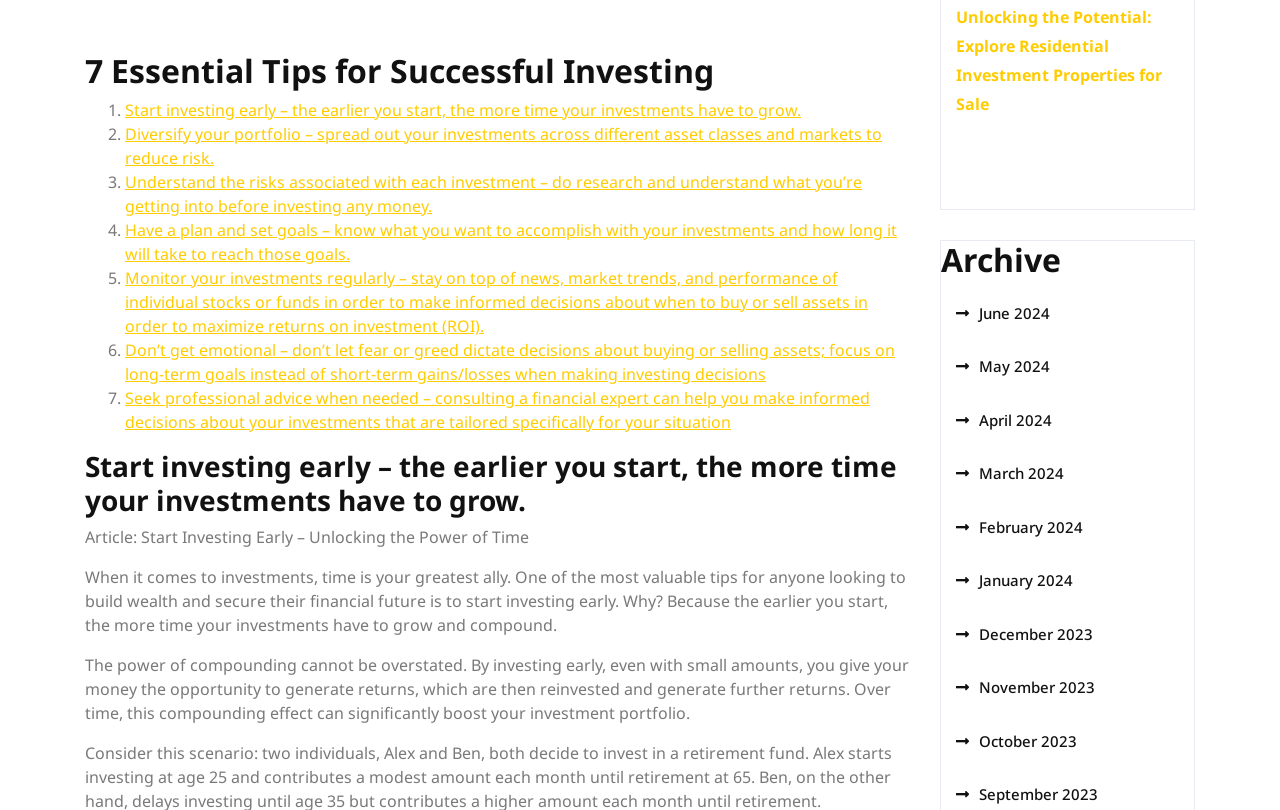What is the first essential tip for successful investing?
Please look at the screenshot and answer in one word or a short phrase.

Start investing early